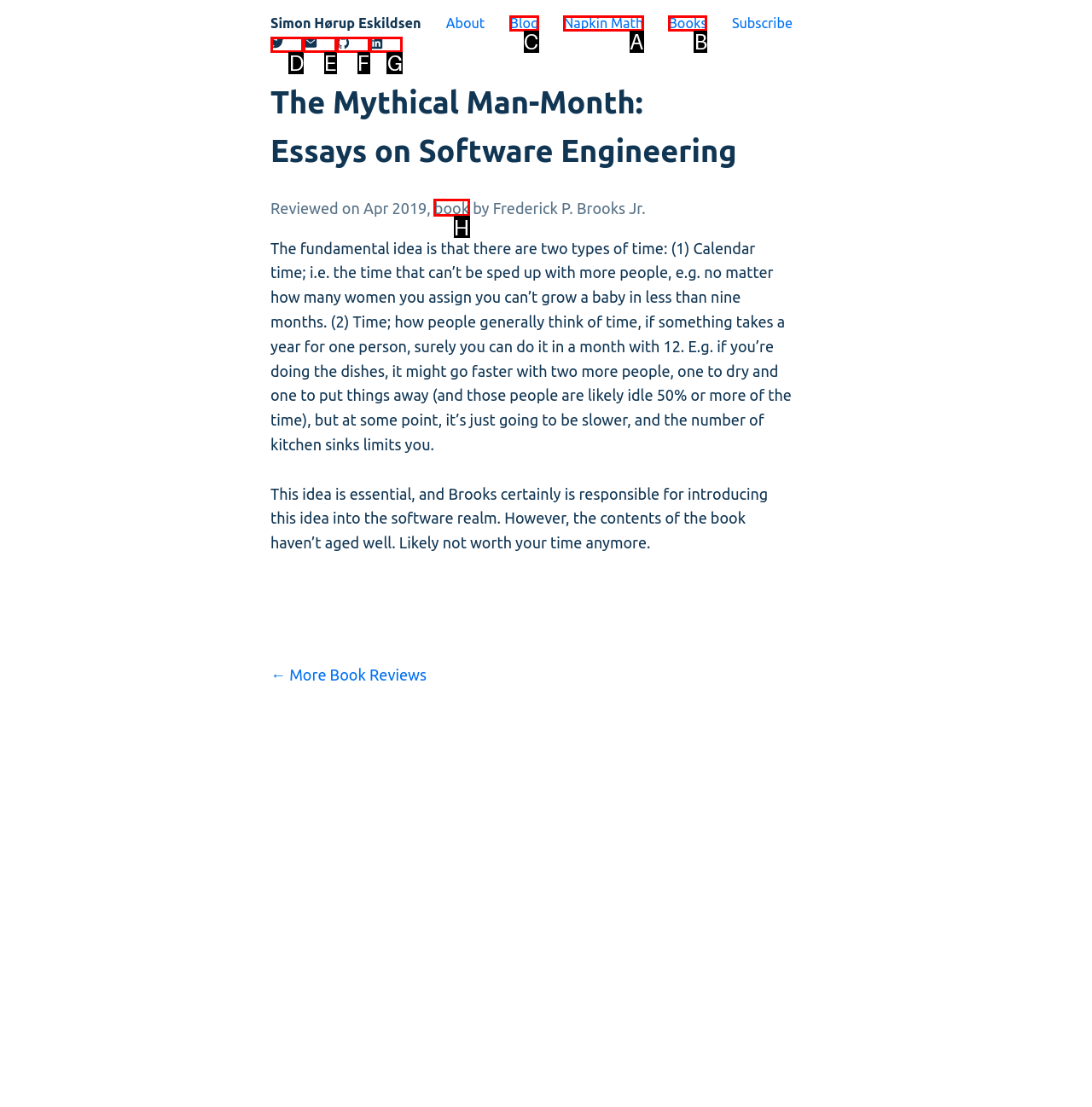Select the correct option from the given choices to perform this task: Visit the blog page. Provide the letter of that option.

C